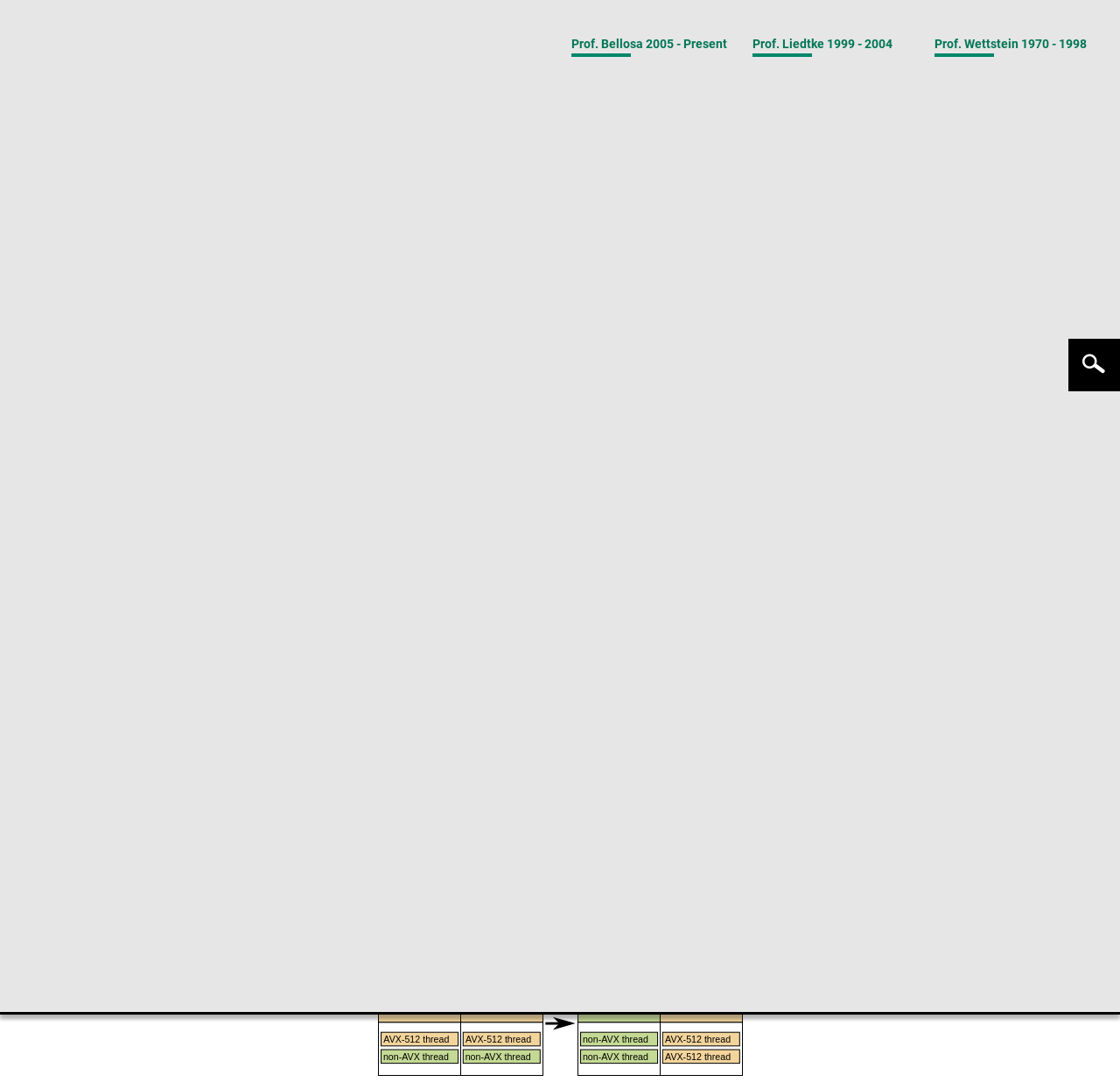Identify and extract the heading text of the webpage.

AVX Frequency Management